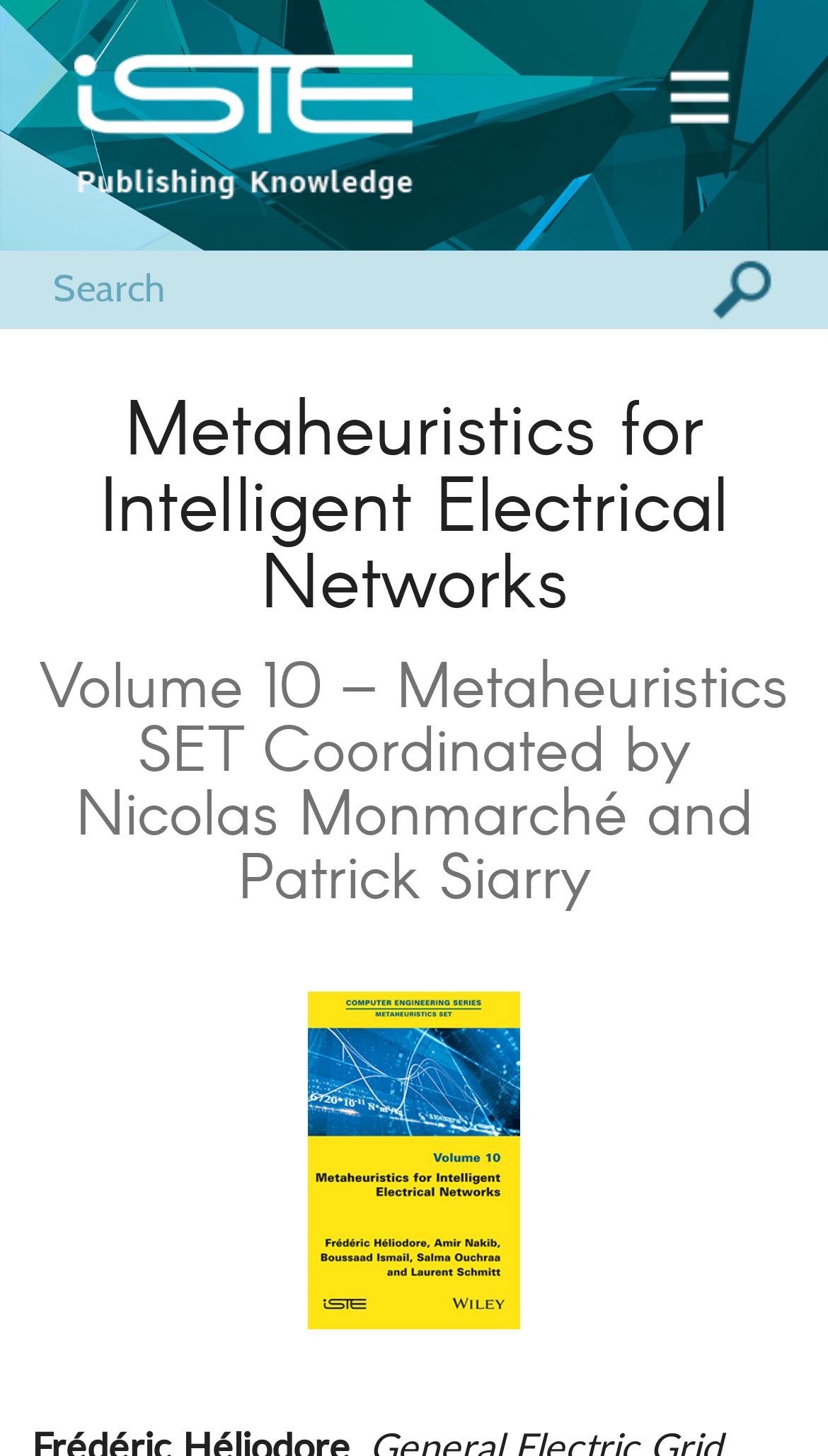Give an in-depth explanation of the webpage layout and content.

The webpage is about "Metaheuristics for Intelligent Electrical Networks" and appears to be a publication or book page. At the top left, there is a logo of "ISTE" (Institute of Science and Technology Elsevier) accompanied by an image with the text "Publishing Knowledge". On the top right, there is a "Menu" icon and a search bar with a button. 

Below the search bar, there are two headings. The main heading is "Metaheuristics for Intelligent Electrical Networks", and the subheading is "Volume 10 – Metaheuristics SET Coordinated by Nicolas Monmarché and Patrick Siarry". 

In the middle of the page, there is a large image related to the publication, taking up most of the width. The image is positioned below the headings and above the middle of the page. 

The overall content of the page is focused on providing information about the publication, with a brief description of what metaheuristics are, as mentioned in the meta description, which defines intelligence as the ability to optimize, manage, and reconcile physical, economic, and social flows, with an emphasis on the constraint of immediacy as an opportunity.